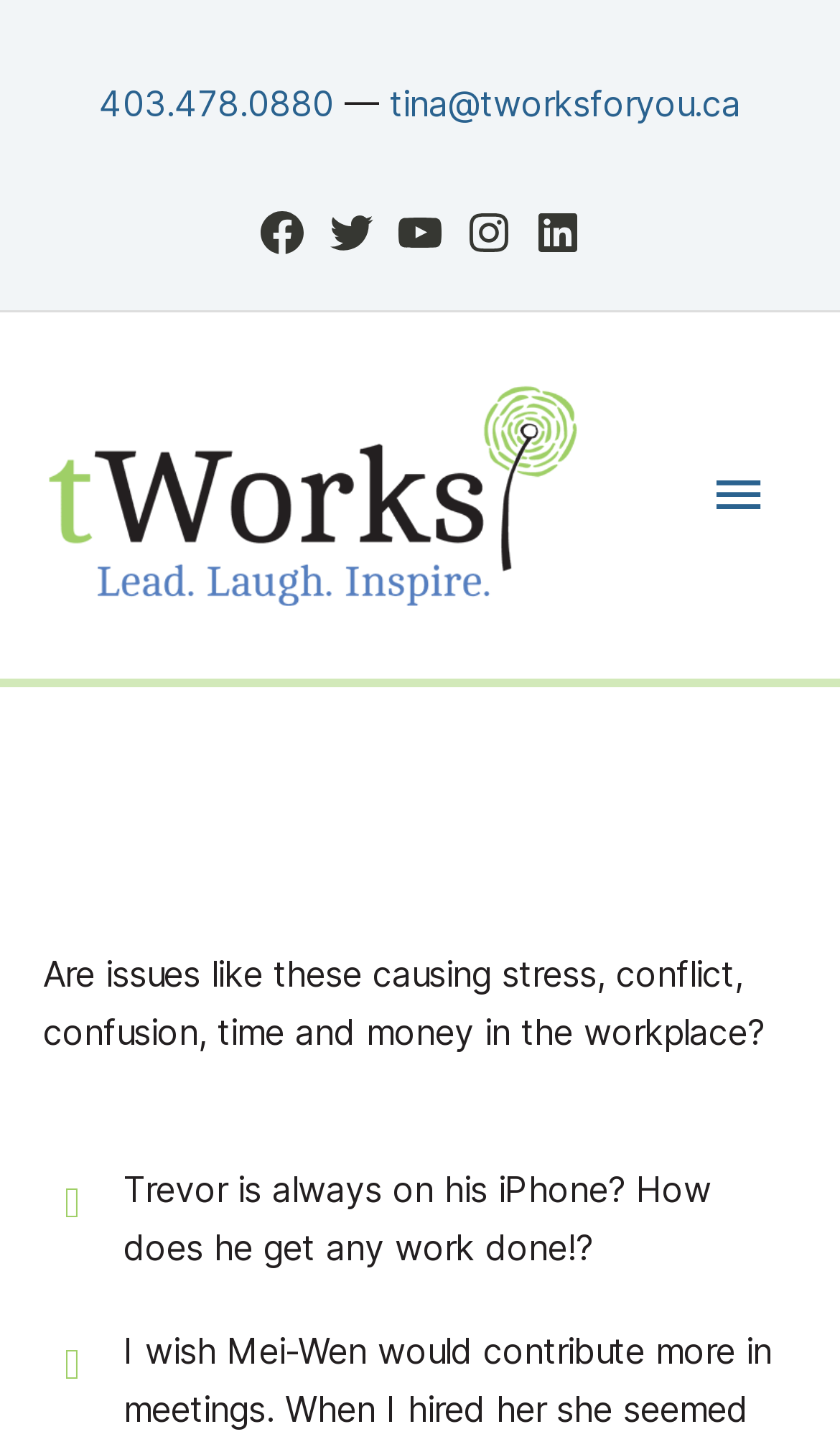Specify the bounding box coordinates of the area to click in order to follow the given instruction: "Open Main Menu."

[0.81, 0.299, 0.949, 0.384]